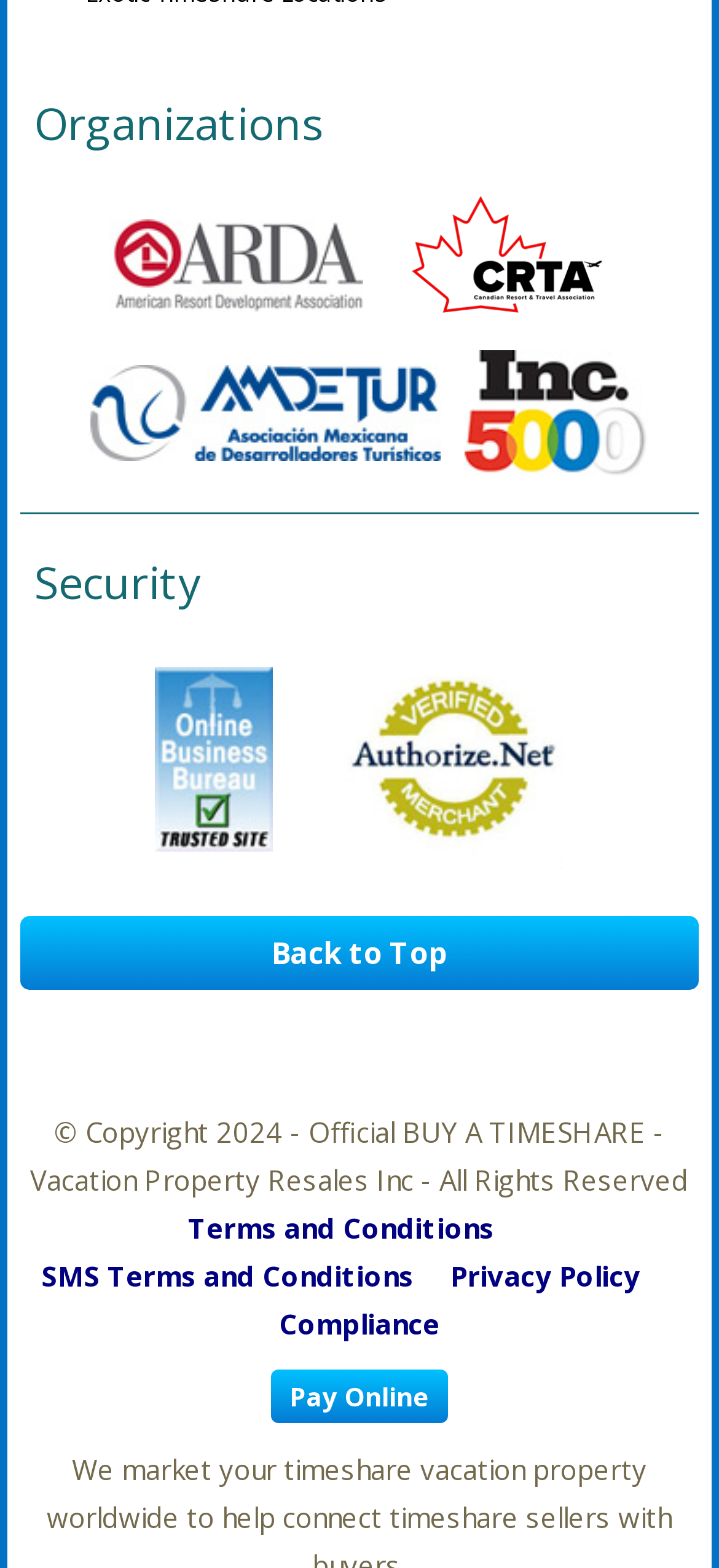What is the best time to visit Big Sky?
Your answer should be a single word or phrase derived from the screenshot.

Based on activities